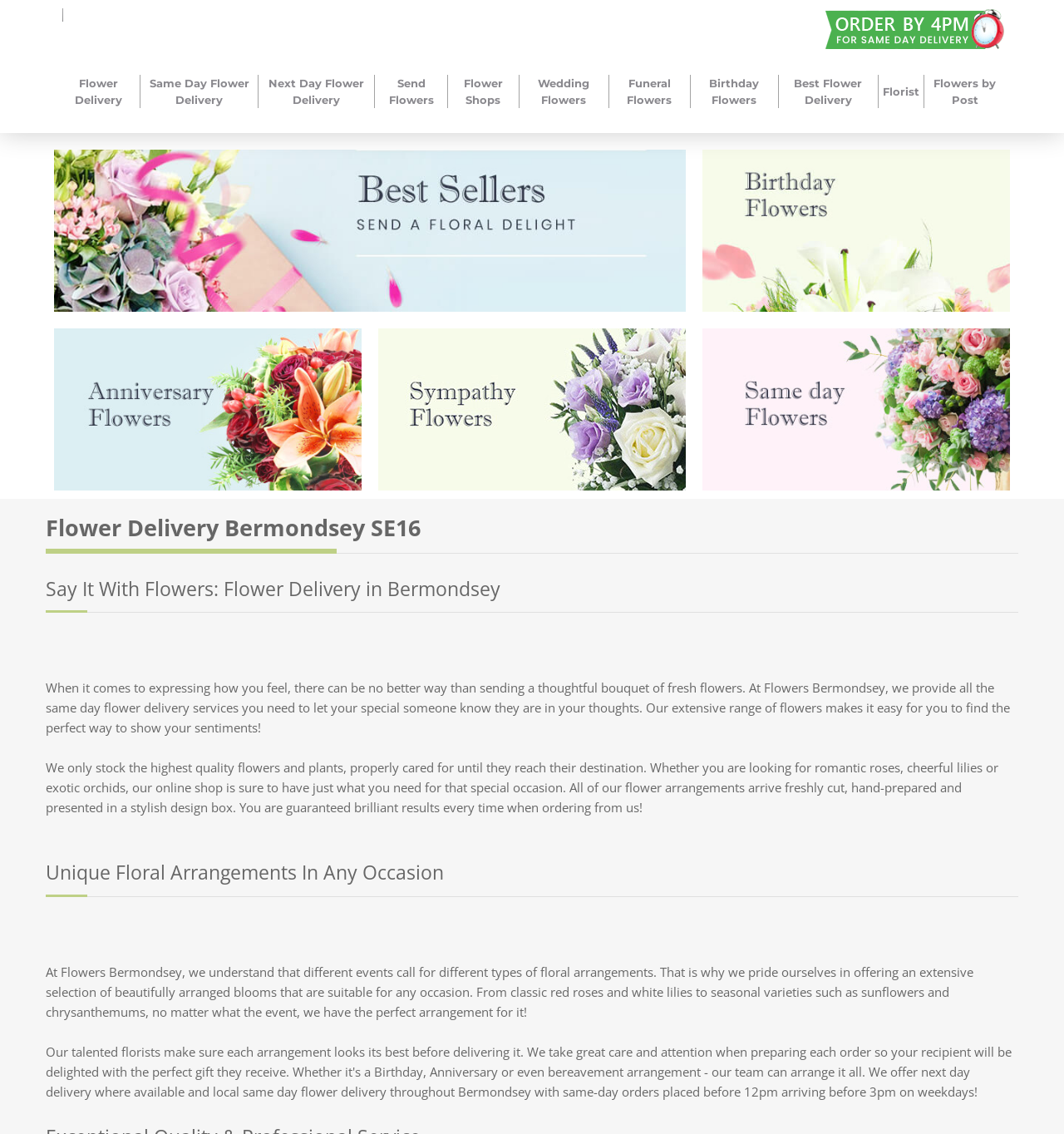Please provide the bounding box coordinates for the element that needs to be clicked to perform the instruction: "Browse 'Flowers by Post'". The coordinates must consist of four float numbers between 0 and 1, formatted as [left, top, right, bottom].

[0.872, 0.066, 0.941, 0.095]